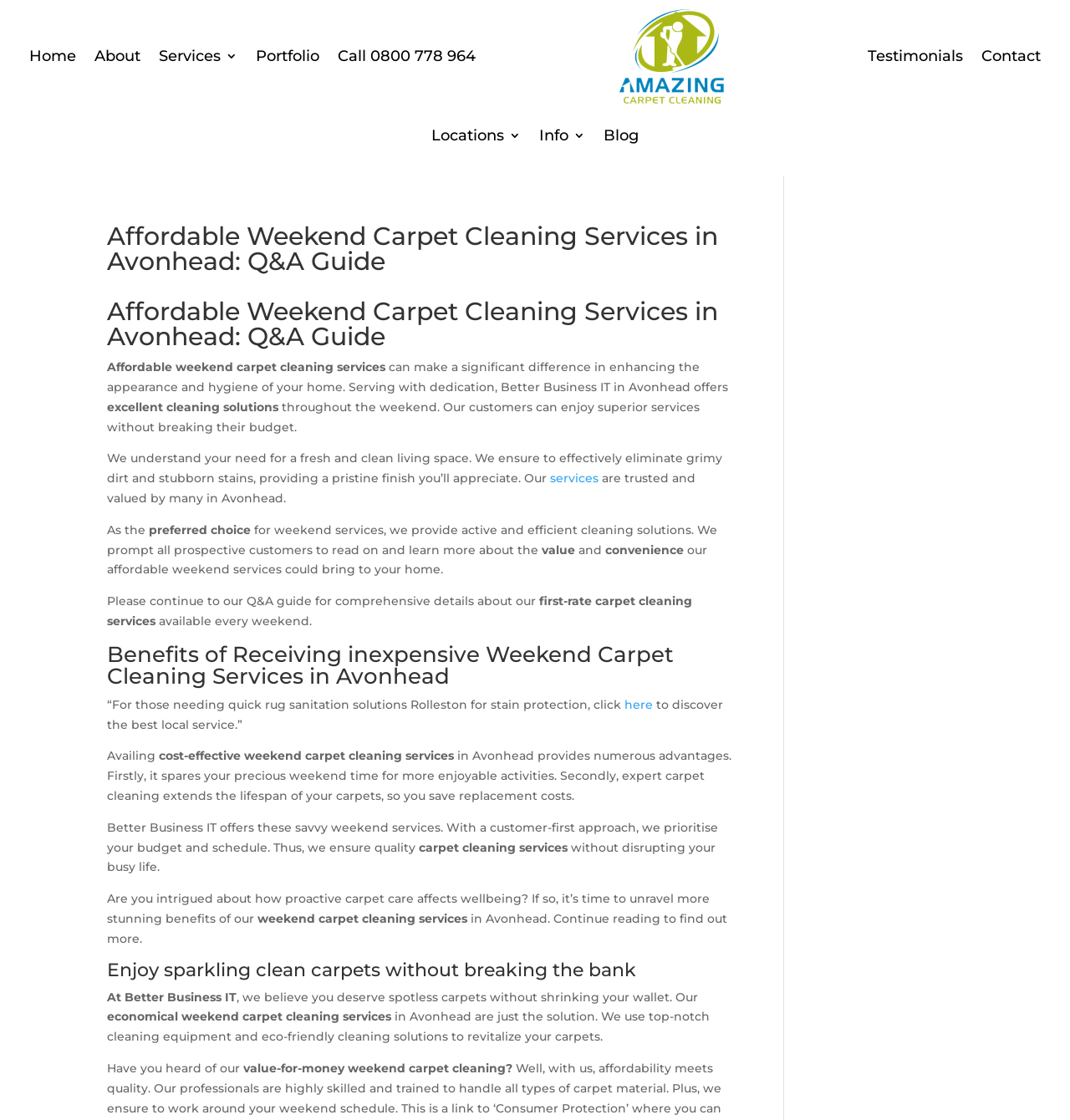Determine the bounding box coordinates for the region that must be clicked to execute the following instruction: "Click on the 'here' link for stain protection".

[0.584, 0.622, 0.61, 0.636]